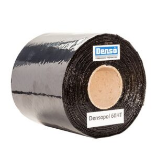What is the brand name on the label? Examine the screenshot and reply using just one word or a brief phrase.

Denso